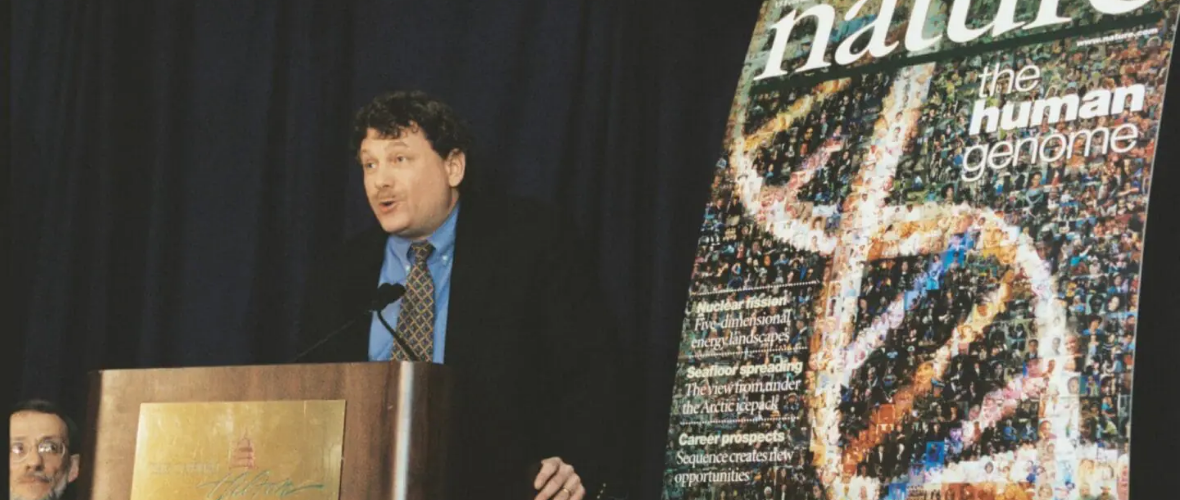Examine the image and give a thorough answer to the following question:
What is the speaker likely discussing?

The speaker appears engaged and is likely discussing the groundbreaking completion of the human genome sequencing, which was announced in 2003, two years ahead of schedule, marking a pivotal moment in genomic research and its implications for science and medicine.